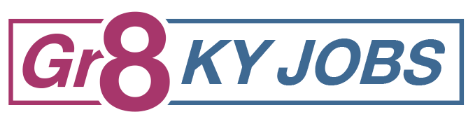What sectors does the platform focus on?
Give a thorough and detailed response to the question.

The platform 'Gr8 KY Jobs' is dedicated to connecting job seekers with employment opportunities in Kentucky, particularly in the healthcare and medical sectors, as stated in the caption.